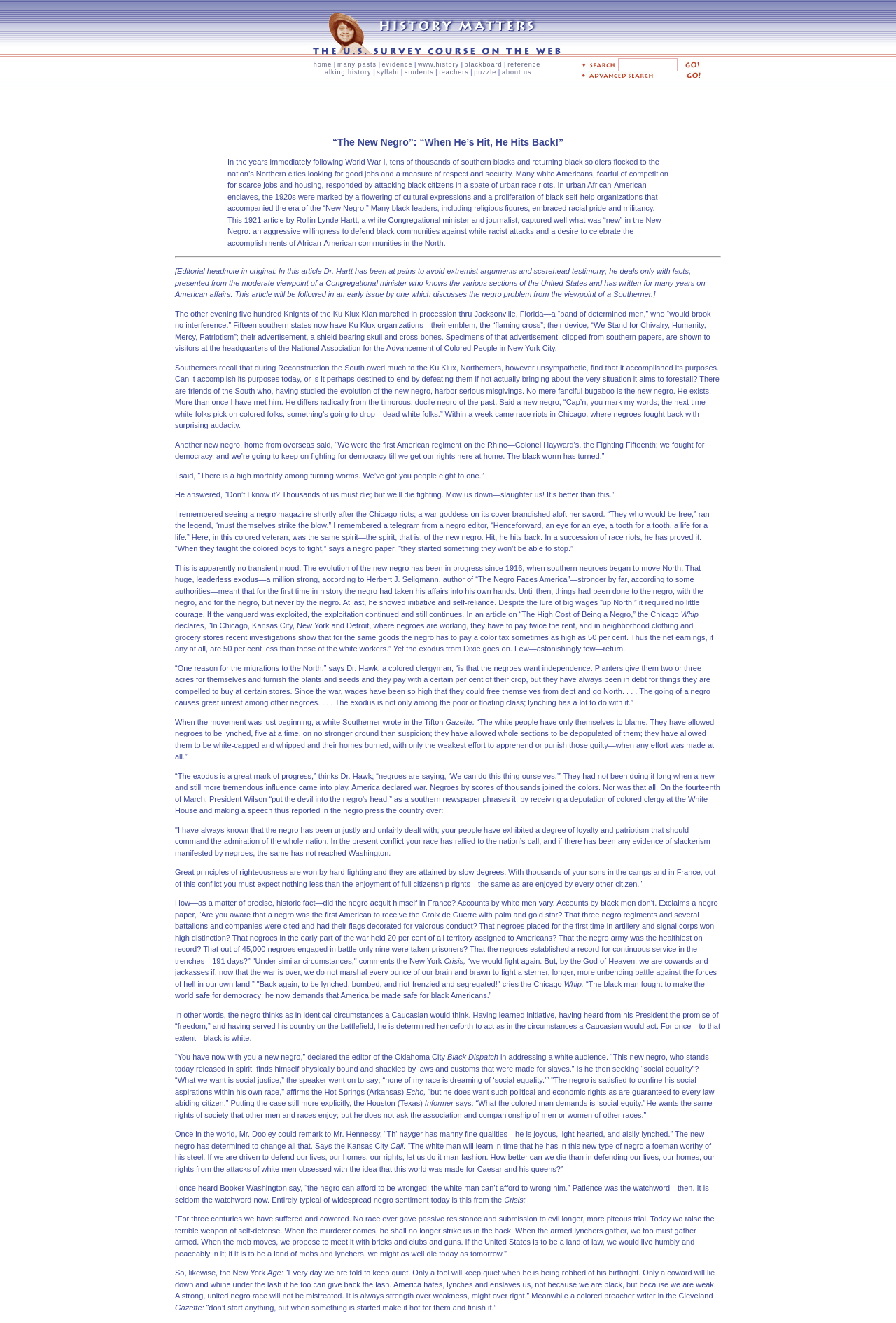Locate the bounding box coordinates of the region to be clicked to comply with the following instruction: "search". The coordinates must be four float numbers between 0 and 1, in the form [left, top, right, bottom].

[0.648, 0.045, 0.688, 0.052]